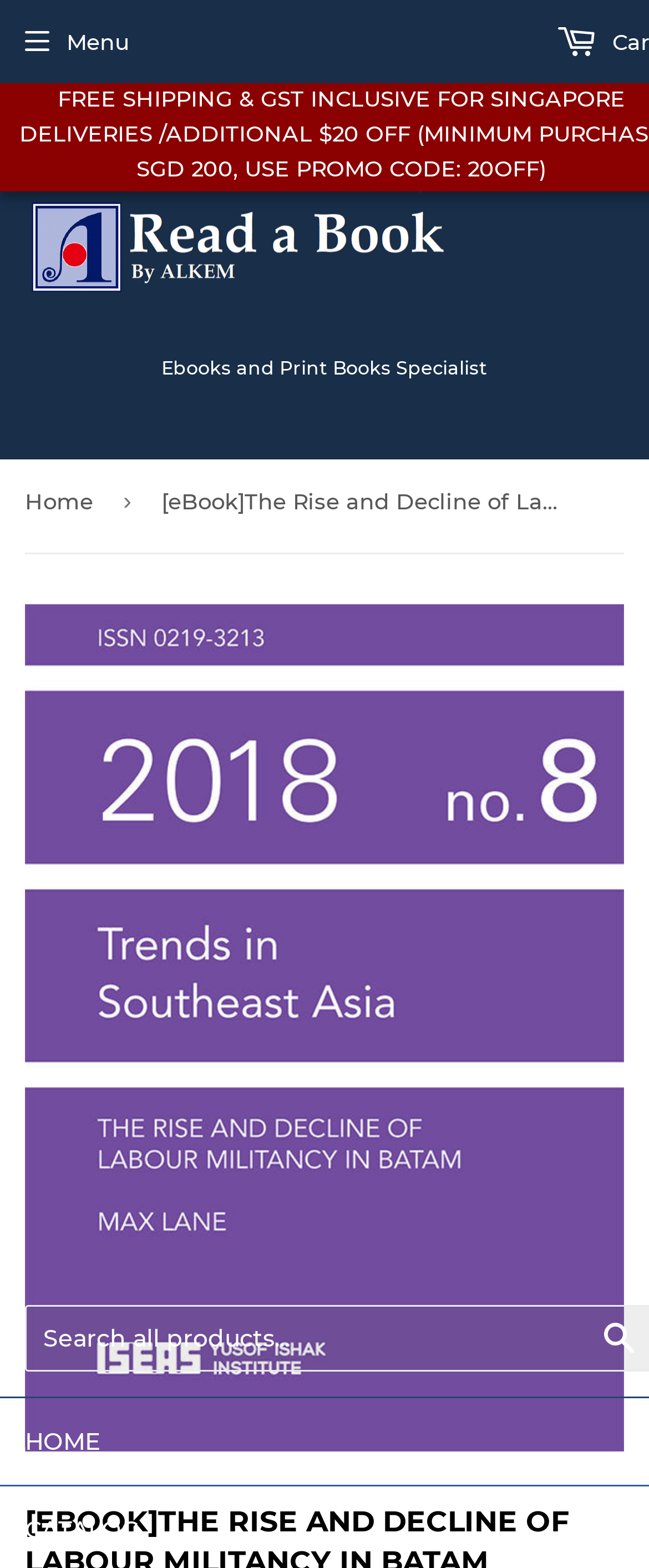What is the purpose of the button?
Utilize the image to construct a detailed and well-explained answer.

The purpose of the button can be found in the button element with bounding box coordinates [0.038, 0.005, 0.2, 0.048]. The text 'Menu' is associated with this button element, and it is also indicated that it controls the navBar.